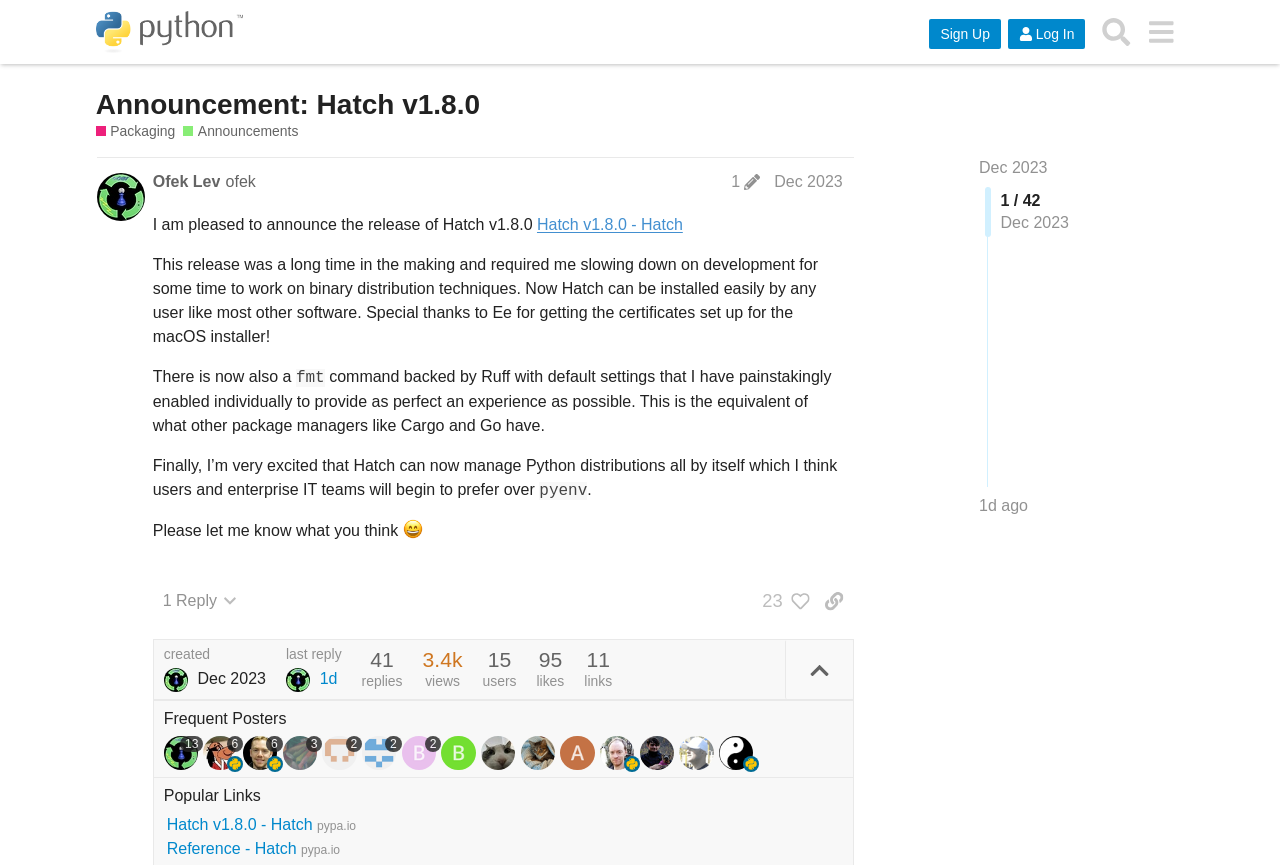Can you determine the bounding box coordinates of the area that needs to be clicked to fulfill the following instruction: "Click on the 'Sign Up' button"?

[0.726, 0.021, 0.782, 0.056]